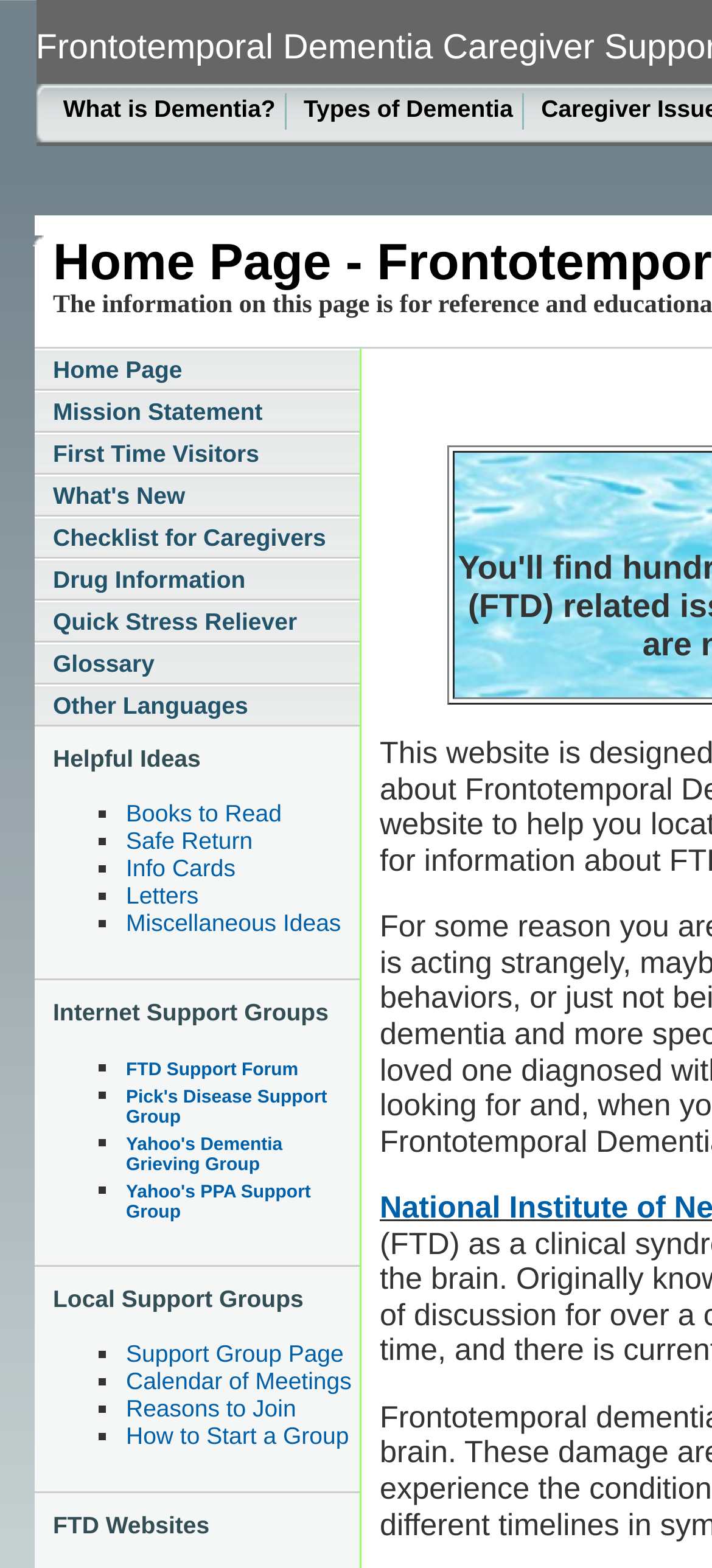Using the information in the image, give a detailed answer to the following question: What is the purpose of the 'Local Support Groups' section?

The 'Local Support Groups' section appears to provide information about local meetings, including a support group page, calendar of meetings, reasons to join, and how to start a group, suggesting that its purpose is to facilitate in-person support for caregivers.